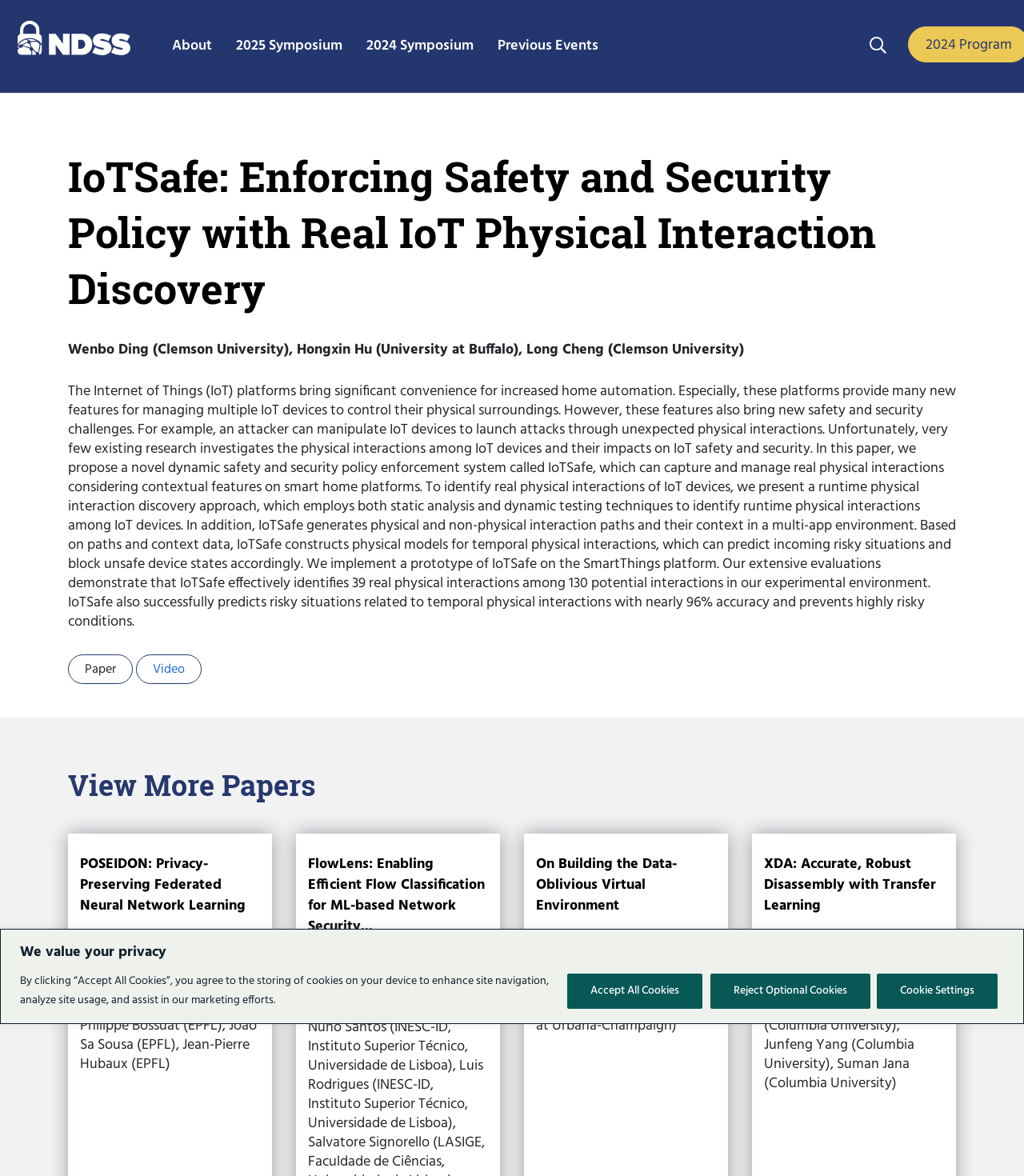How many authors are listed for the paper POSEIDON?
Answer the question with a single word or phrase by looking at the picture.

7